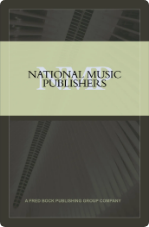Compose a detailed narrative for the image.

The image features a promotional graphic for "National Music Publishers," prominently displaying the publisher's name in bold, stylish typography against a soft green background. Beneath the title, a tagline identifies it as a "Fred Bock Publishing Group Company," indicating its affiliation with the larger publishing group. The background hints at a piano keyboard, subtly integrated to evoke the essence of music publishing. This design suggests a focus on music scores, highlighting the publisher's commitment to providing quality musical resources.